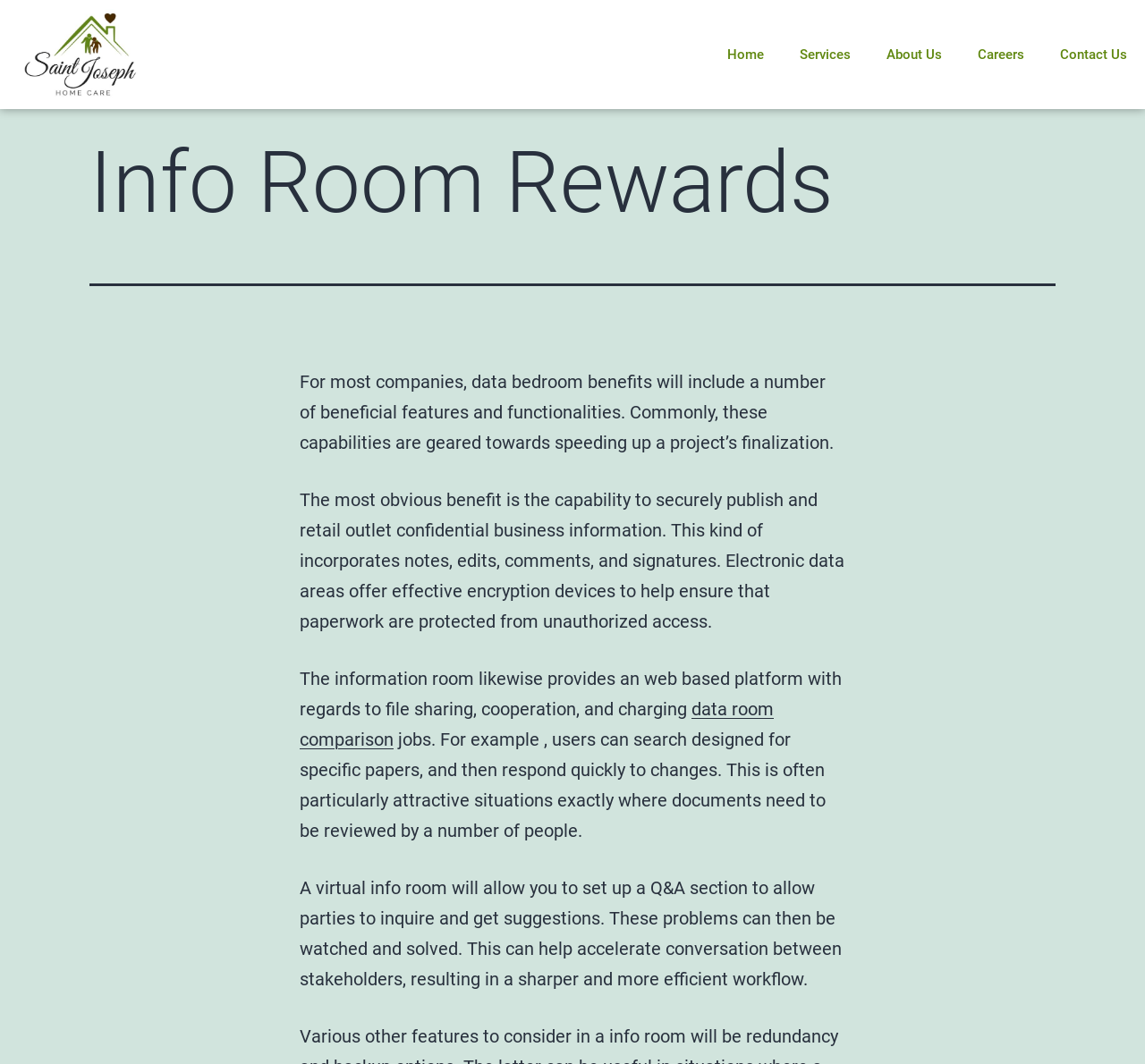What are the benefits of data room?
Look at the screenshot and give a one-word or phrase answer.

Secure publishing and storage